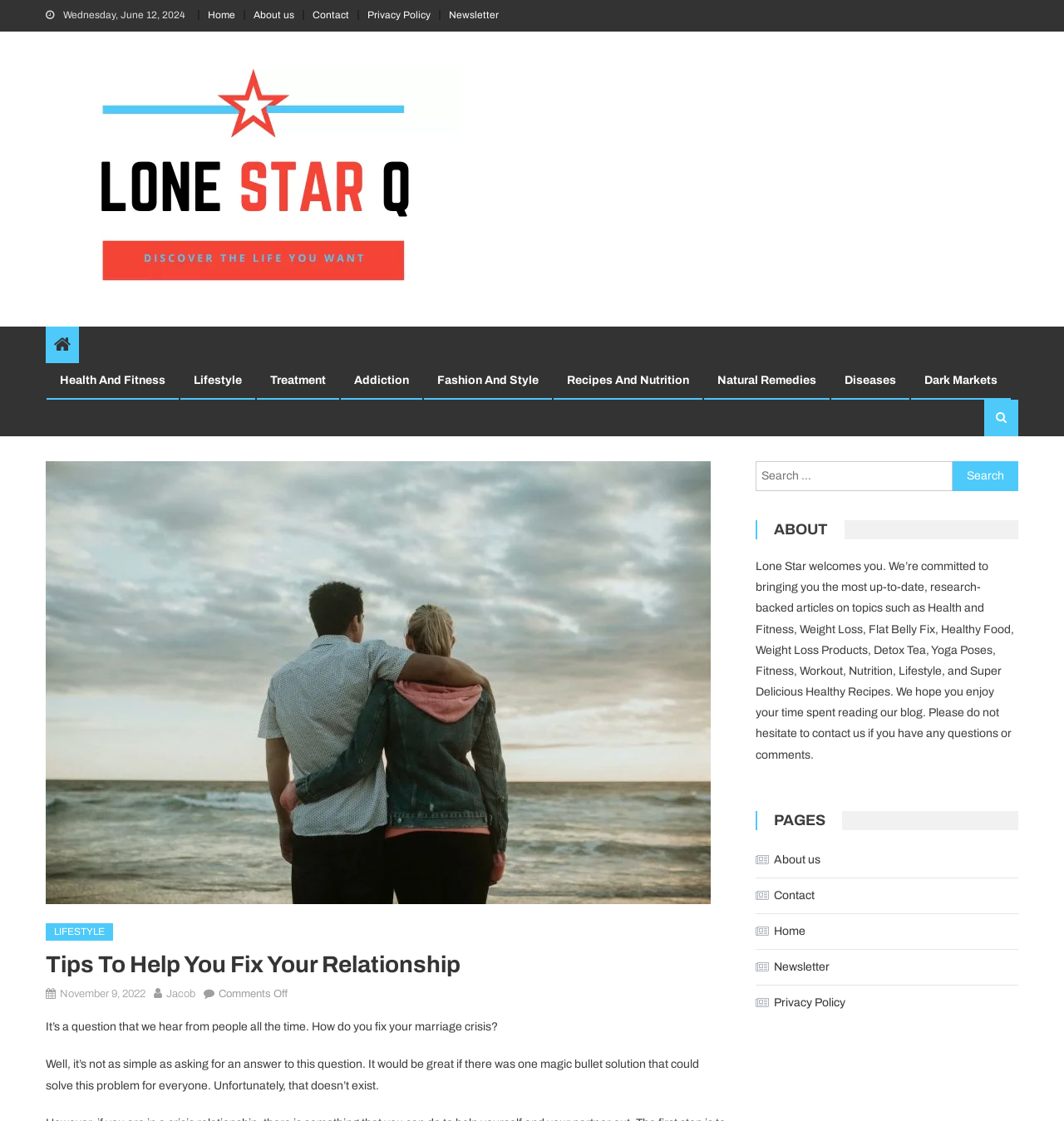Locate the bounding box coordinates of the area that needs to be clicked to fulfill the following instruction: "Read the 'Tips To Help You Fix Your Relationship' article". The coordinates should be in the format of four float numbers between 0 and 1, namely [left, top, right, bottom].

[0.043, 0.848, 0.683, 0.873]